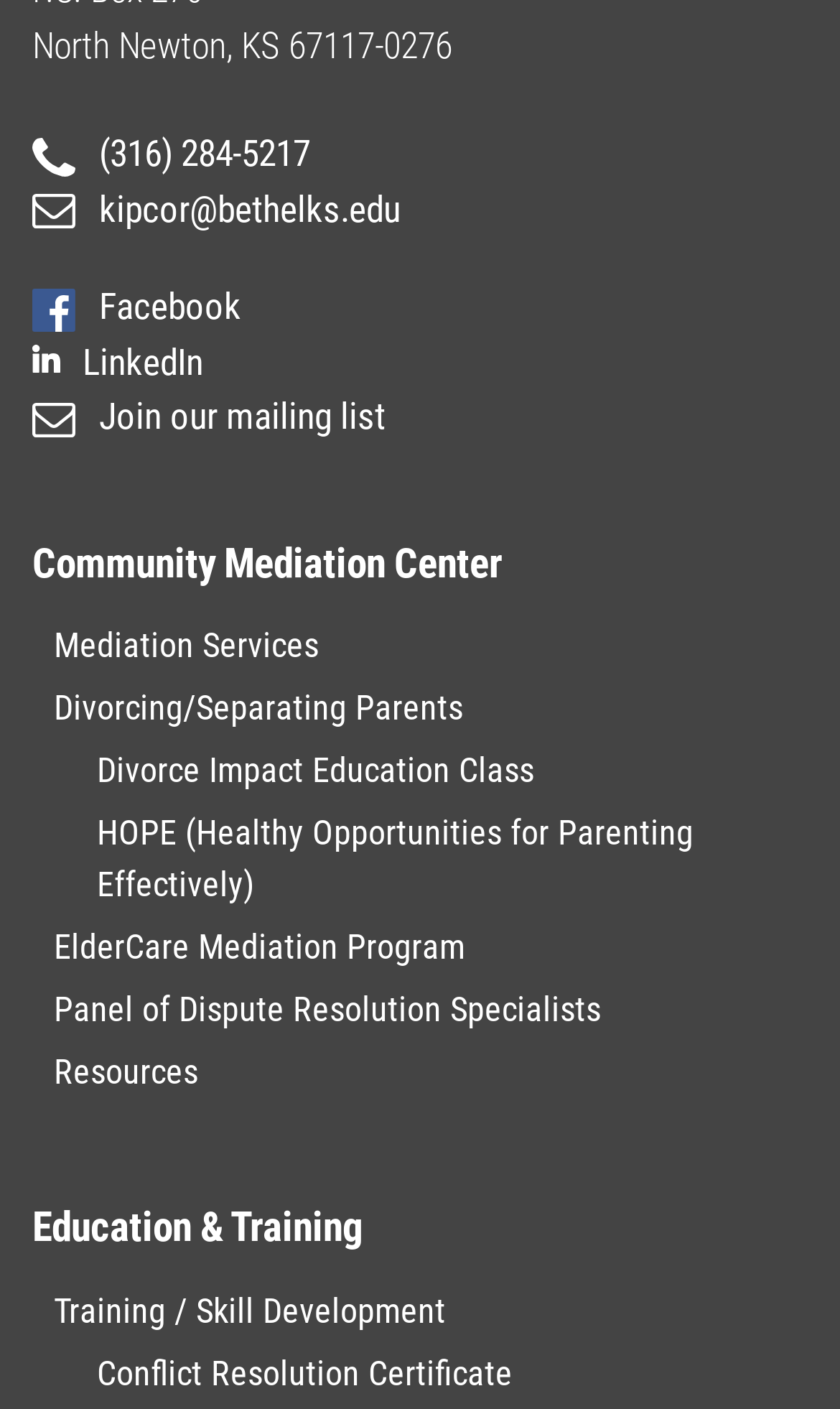Find the bounding box coordinates of the clickable element required to execute the following instruction: "Call the phone number". Provide the coordinates as four float numbers between 0 and 1, i.e., [left, top, right, bottom].

[0.038, 0.094, 0.369, 0.124]